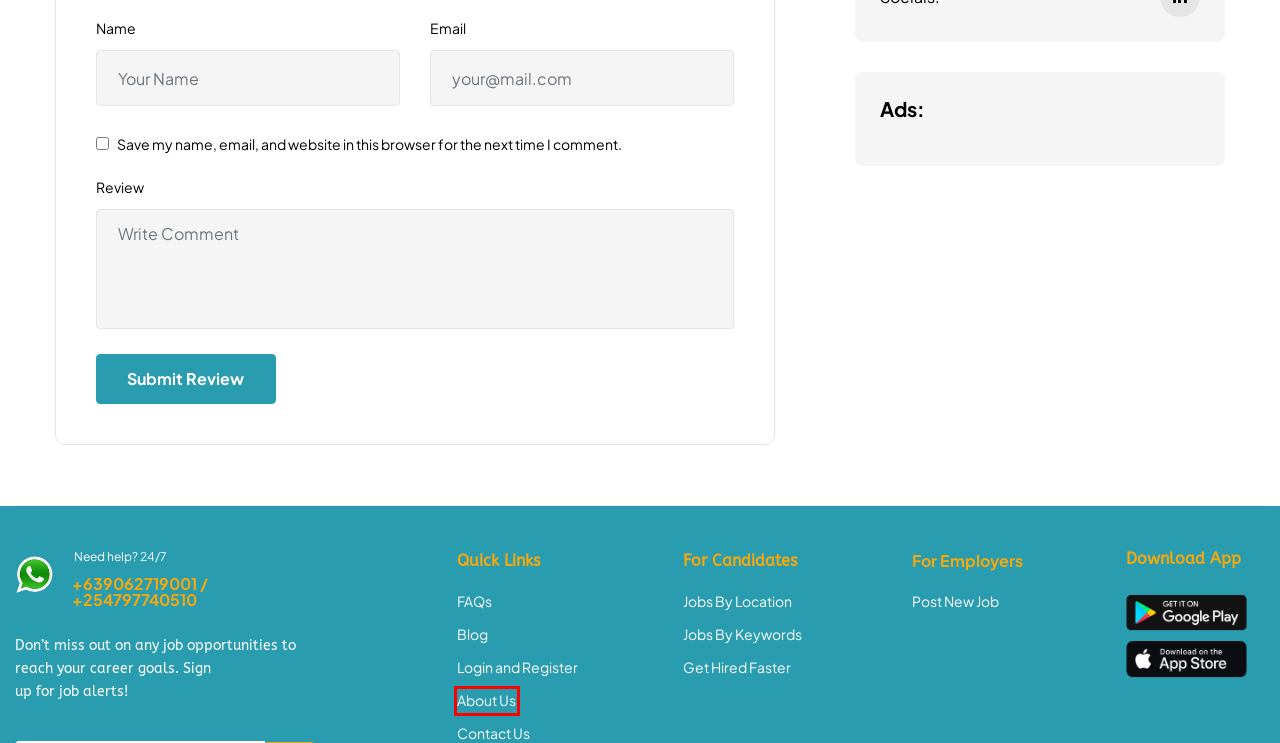Look at the screenshot of a webpage where a red rectangle bounding box is present. Choose the webpage description that best describes the new webpage after clicking the element inside the red bounding box. Here are the candidates:
A. Latest Jobs in Kenya 2024 - Kick Jobs
B. FAQs - Kick Jobs
C. About Us - Kick Jobs
D. Contact Us - Kick Jobs
E. Blog - Kick Jobs
F. Home - Kick Jobs
G. Staffing and Recruiting Archives - Kick Jobs
H. Login and Register - Kick Jobs

C